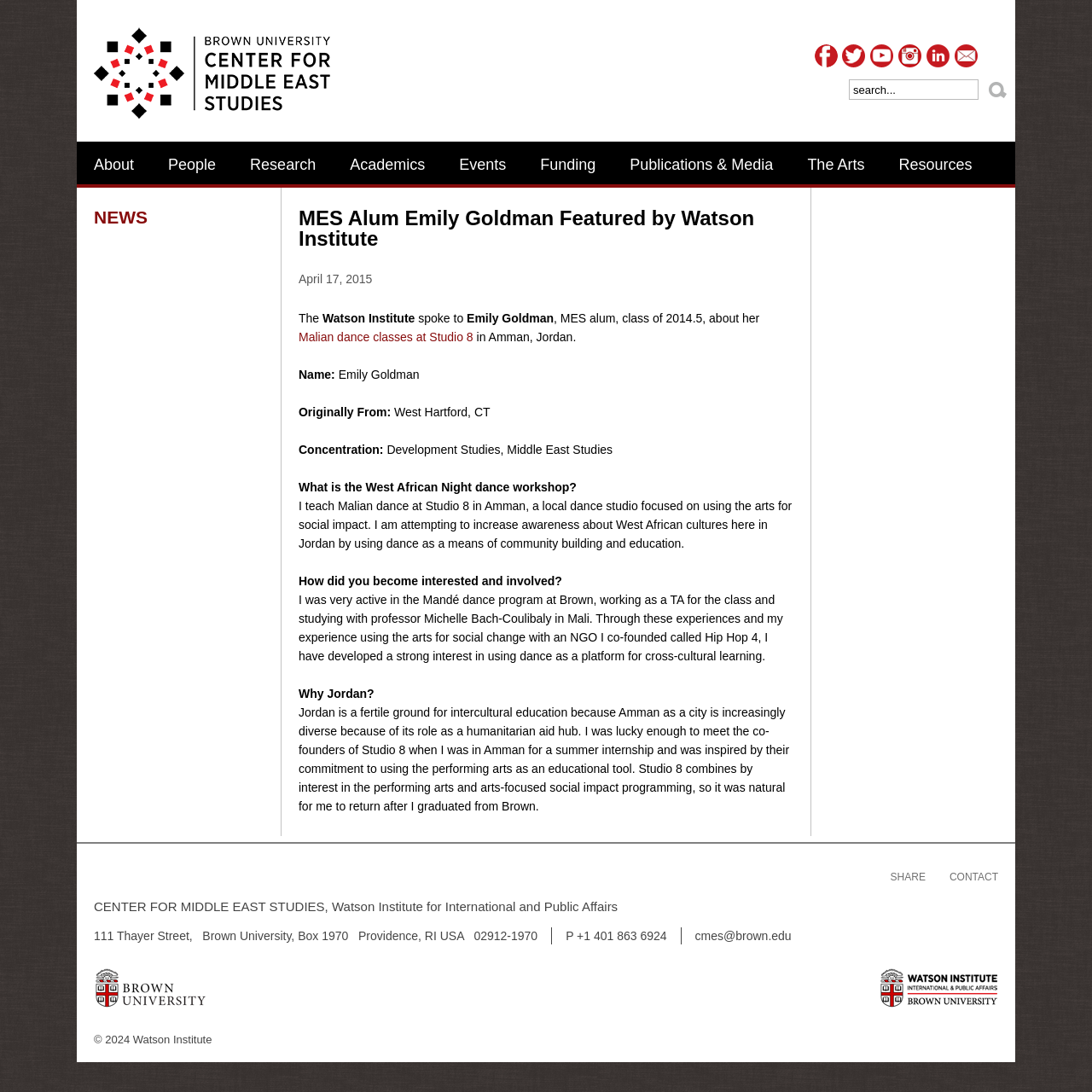Generate the text content of the main headline of the webpage.

MES Alum Emily Goldman Featured by Watson Institute